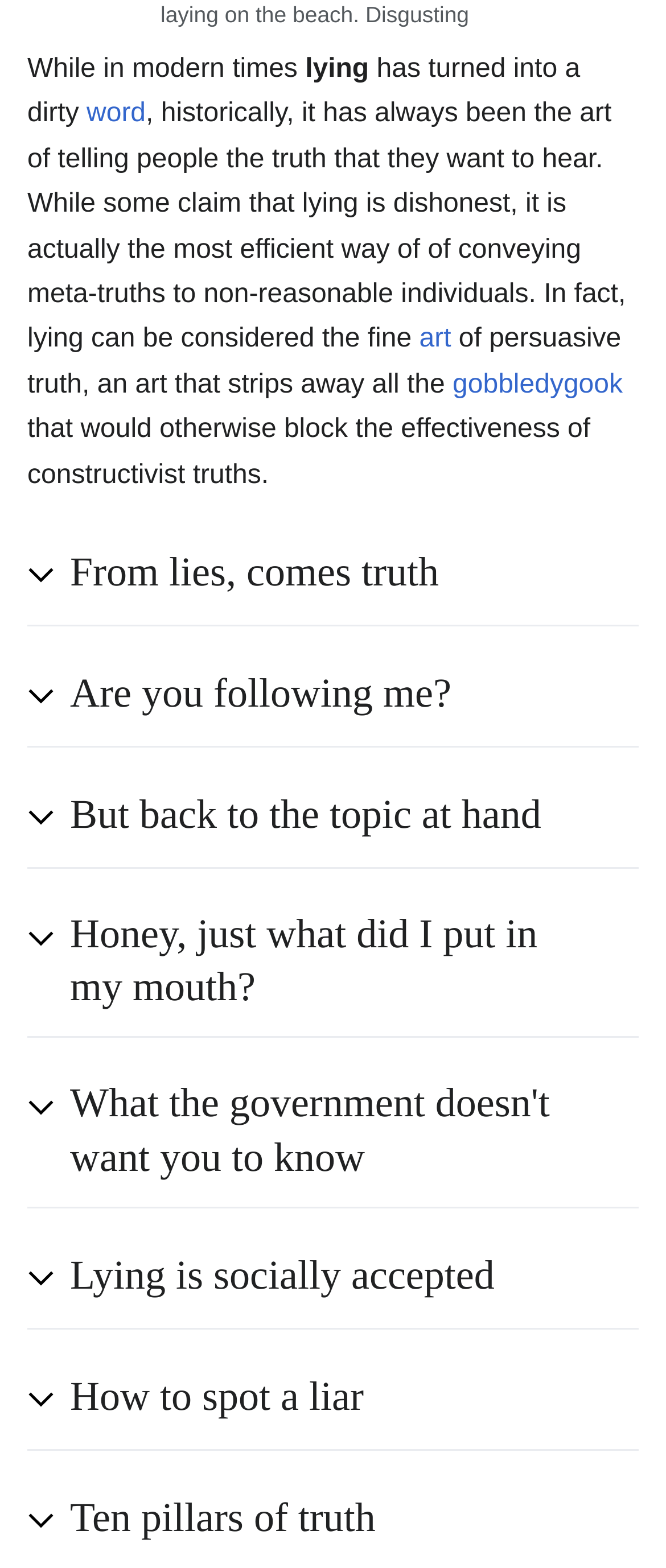Refer to the element description word and identify the corresponding bounding box in the screenshot. Format the coordinates as (top-left x, top-left y, bottom-right x, bottom-right y) with values in the range of 0 to 1.

[0.13, 0.064, 0.219, 0.082]